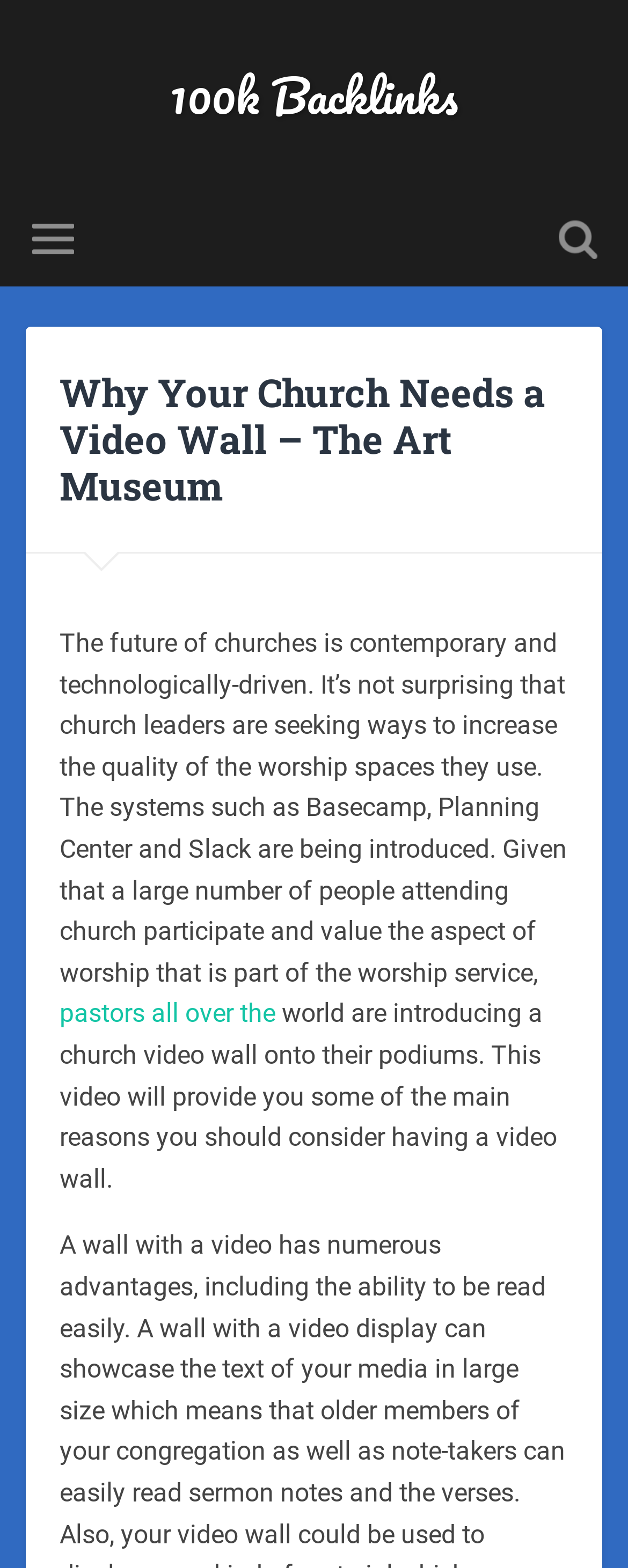What is the location of the toggle search field button?
Using the information from the image, answer the question thoroughly.

Based on the bounding box coordinates, the toggle search field button is located at [0.888, 0.122, 0.95, 0.183], which corresponds to the top right corner of the webpage.